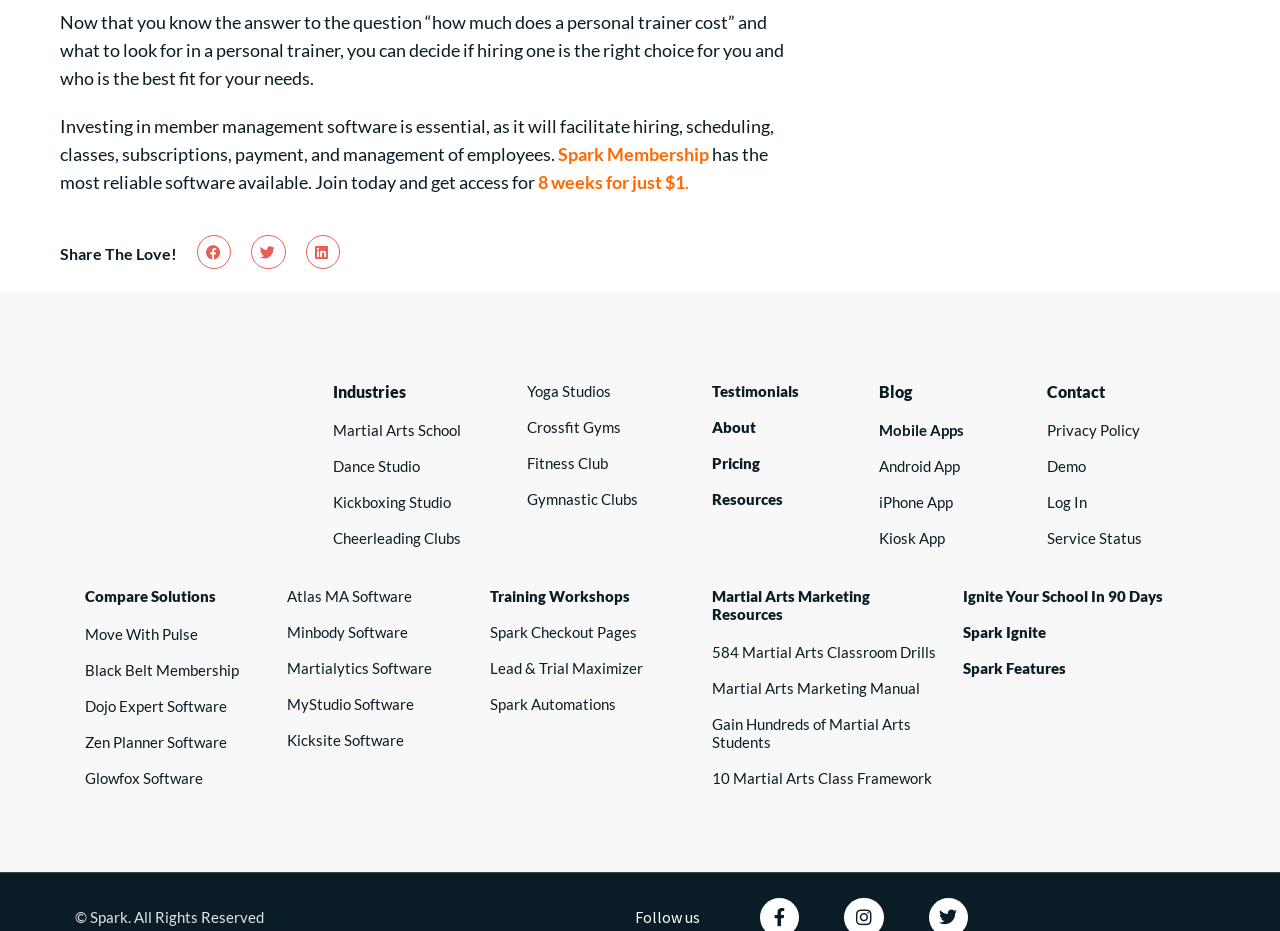Find the bounding box of the element with the following description: "8 weeks for just $1". The coordinates must be four float numbers between 0 and 1, formatted as [left, top, right, bottom].

[0.42, 0.183, 0.535, 0.207]